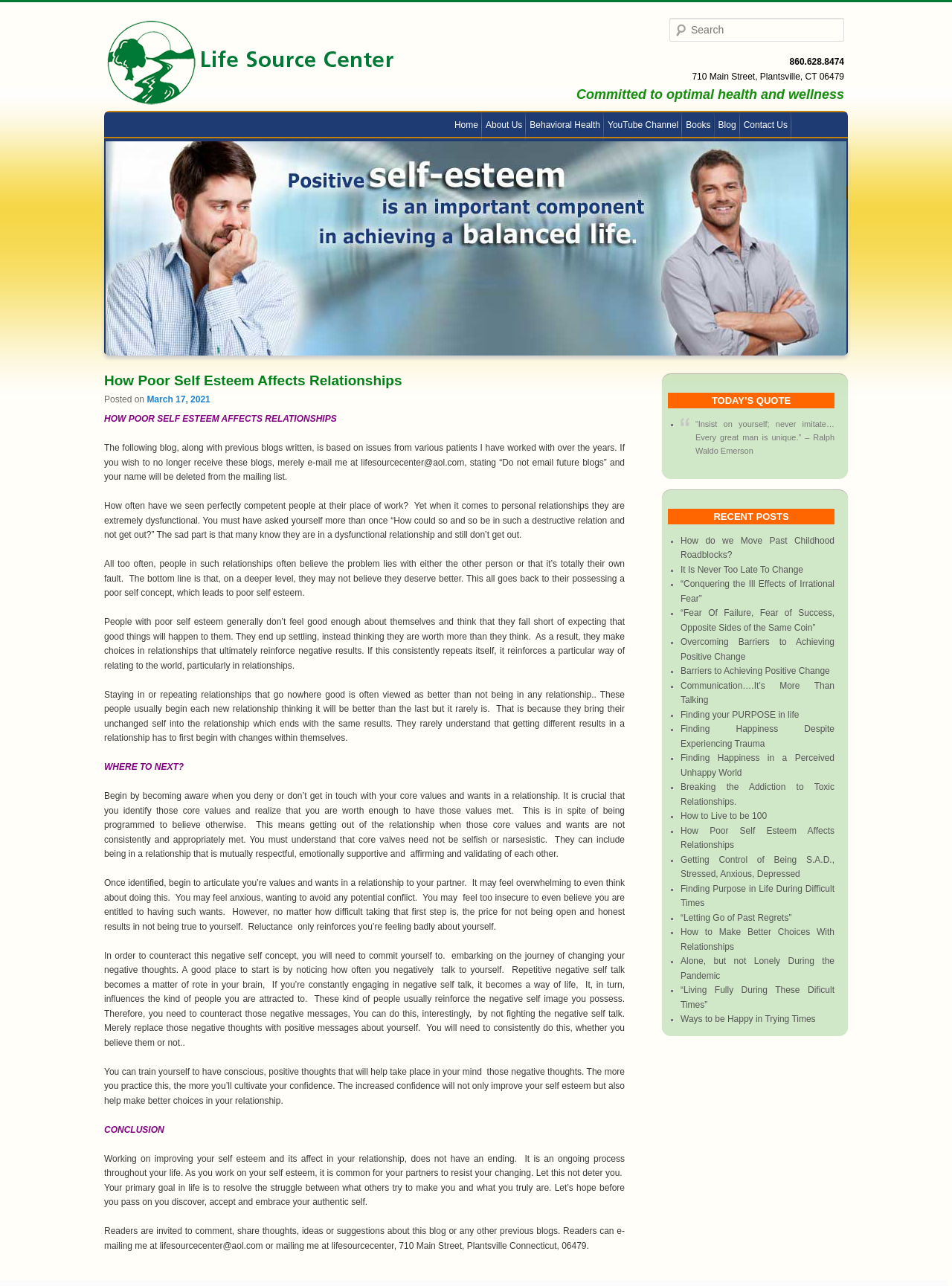Using the provided element description, identify the bounding box coordinates as (top-left x, top-left y, bottom-right x, bottom-right y). Ensure all values are between 0 and 1. Description: alt="Depression"

[0.109, 0.11, 0.891, 0.28]